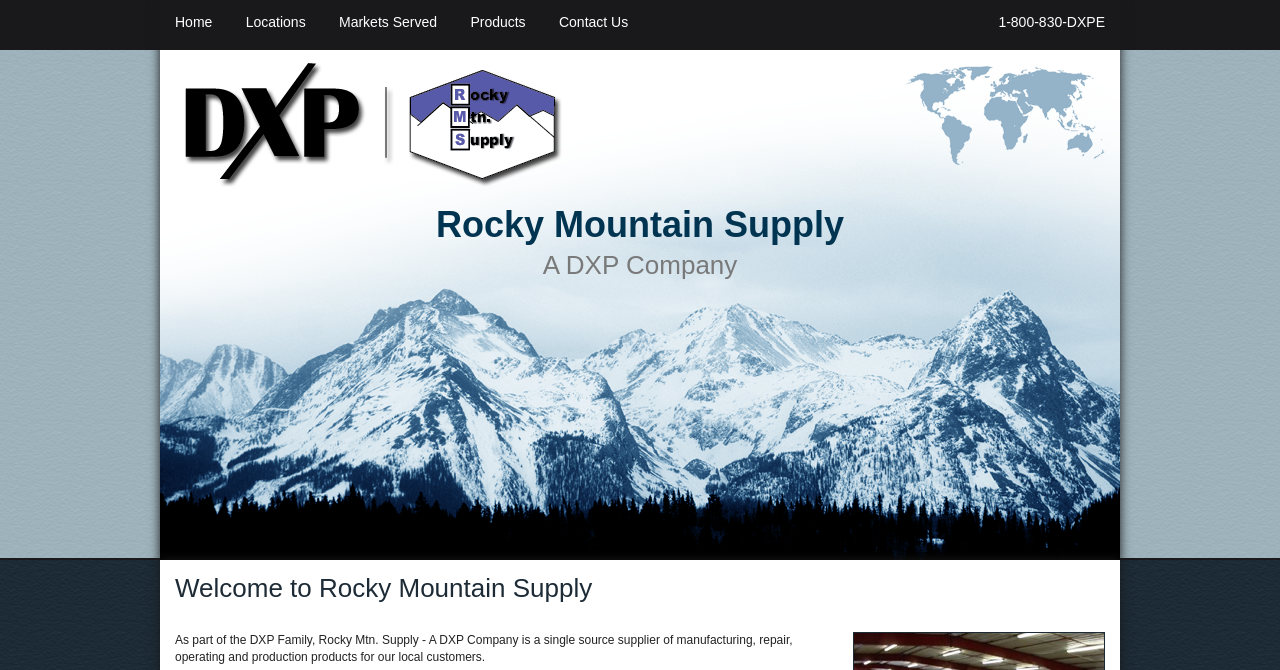Use a single word or phrase to answer the question:
How many locations does Rocky Mountain Supply have?

Unknown